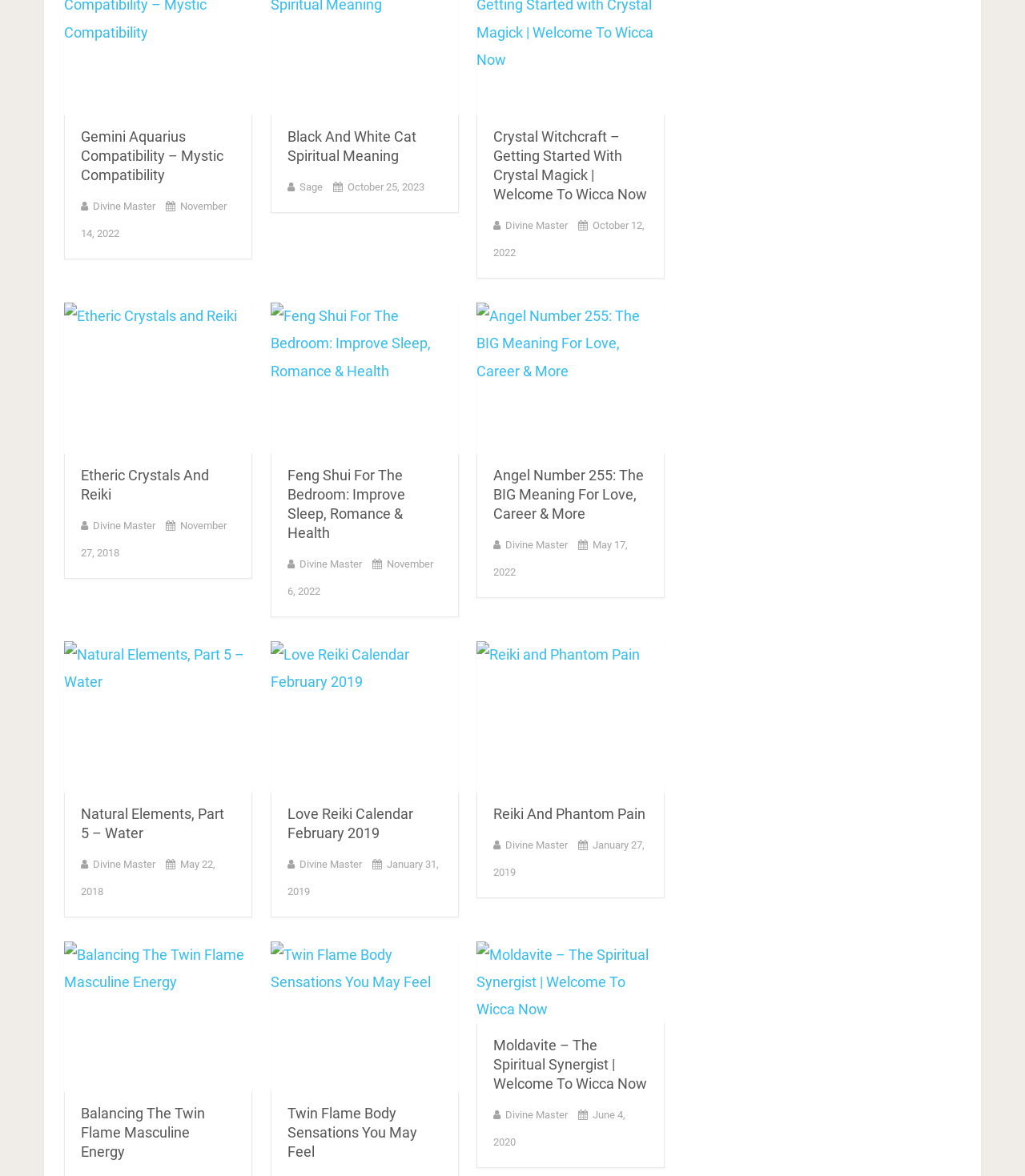Determine the coordinates of the bounding box for the clickable area needed to execute this instruction: "learn about Angel Number 255".

[0.465, 0.257, 0.649, 0.386]